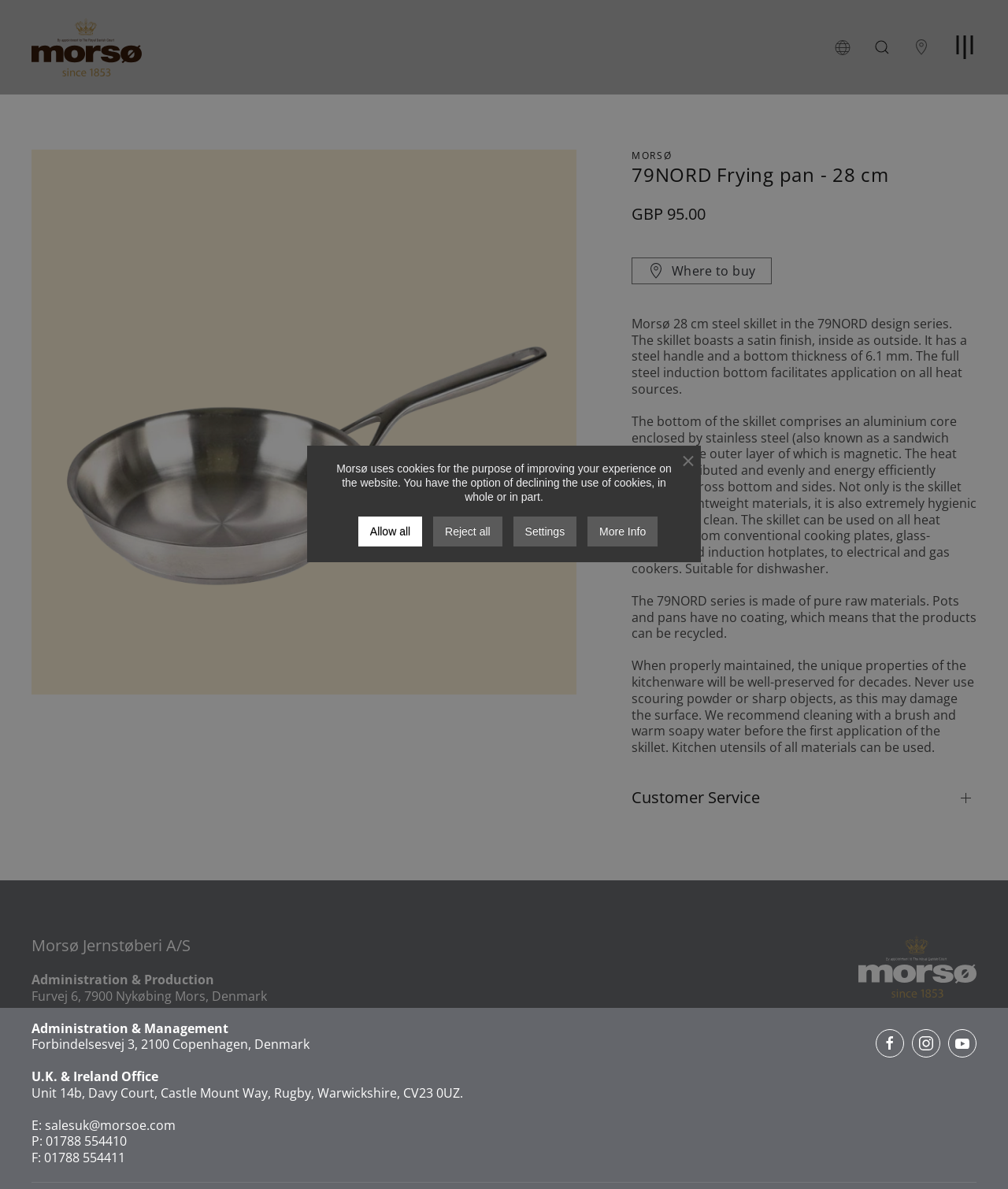What is the thickness of the frying pan's bottom?
Examine the image closely and answer the question with as much detail as possible.

I found this information by reading the text in the main content area, which describes the frying pan as having a 'bottom thickness of 6.1 mm'.